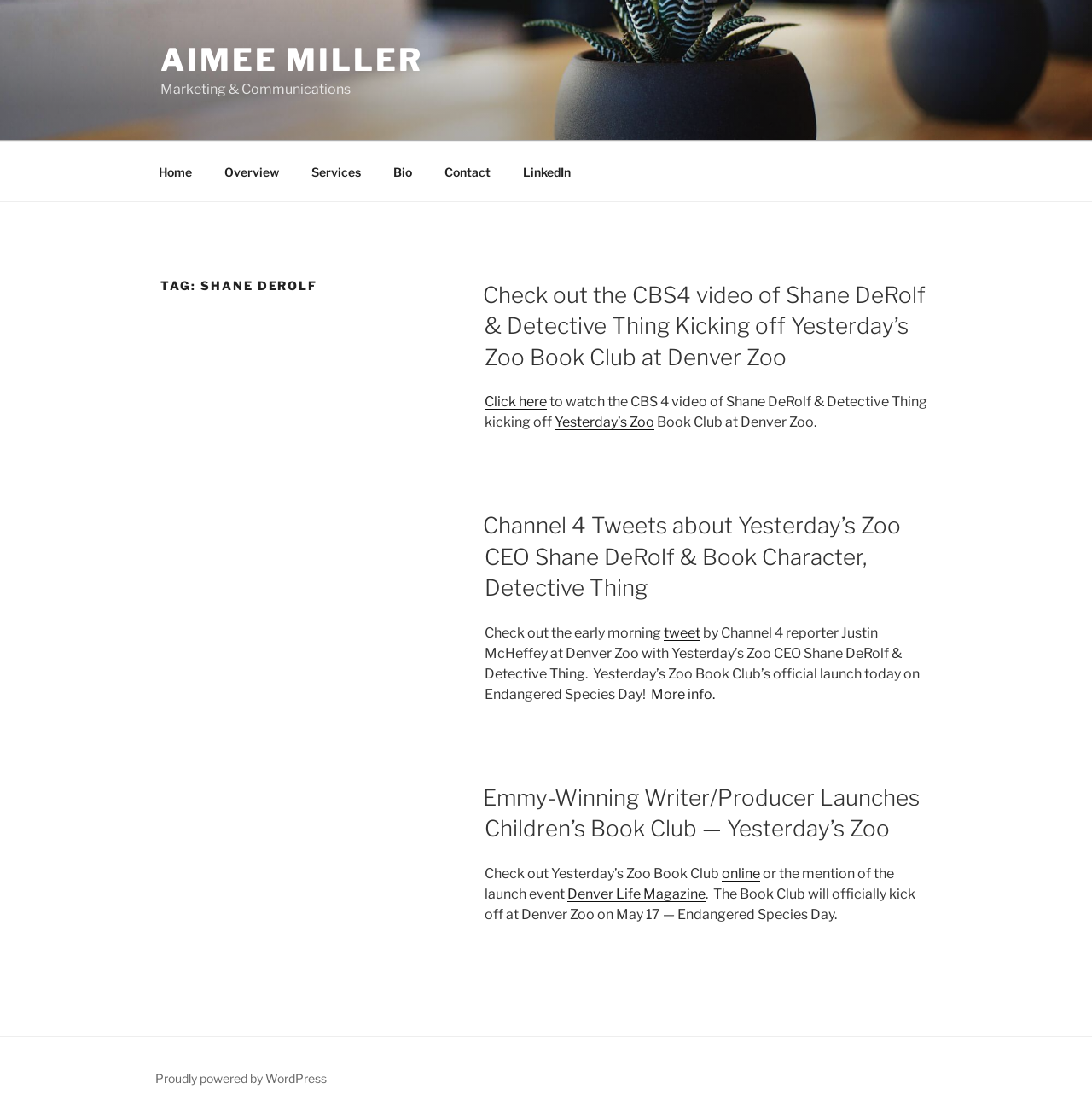Please analyze the image and provide a thorough answer to the question:
What is the topic of the first article?

The first article has a heading 'Check out the CBS4 video of Shane DeRolf & Detective Thing Kicking off Yesterday’s Zoo Book Club at Denver Zoo', which indicates that the topic of the article is Shane DeRolf and Detective Thing.